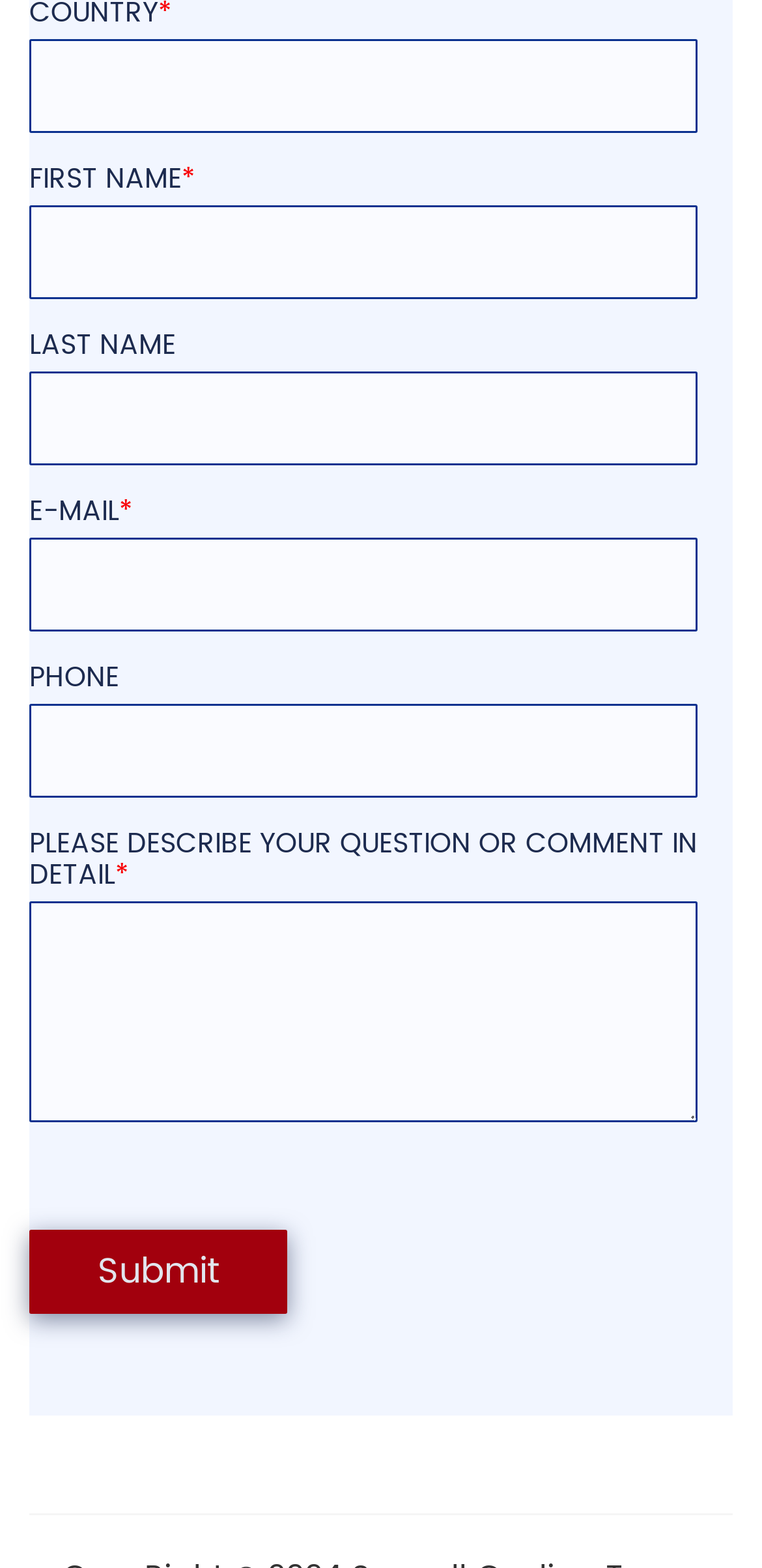Please give a succinct answer using a single word or phrase:
What is the button at the bottom of the page for?

Submit